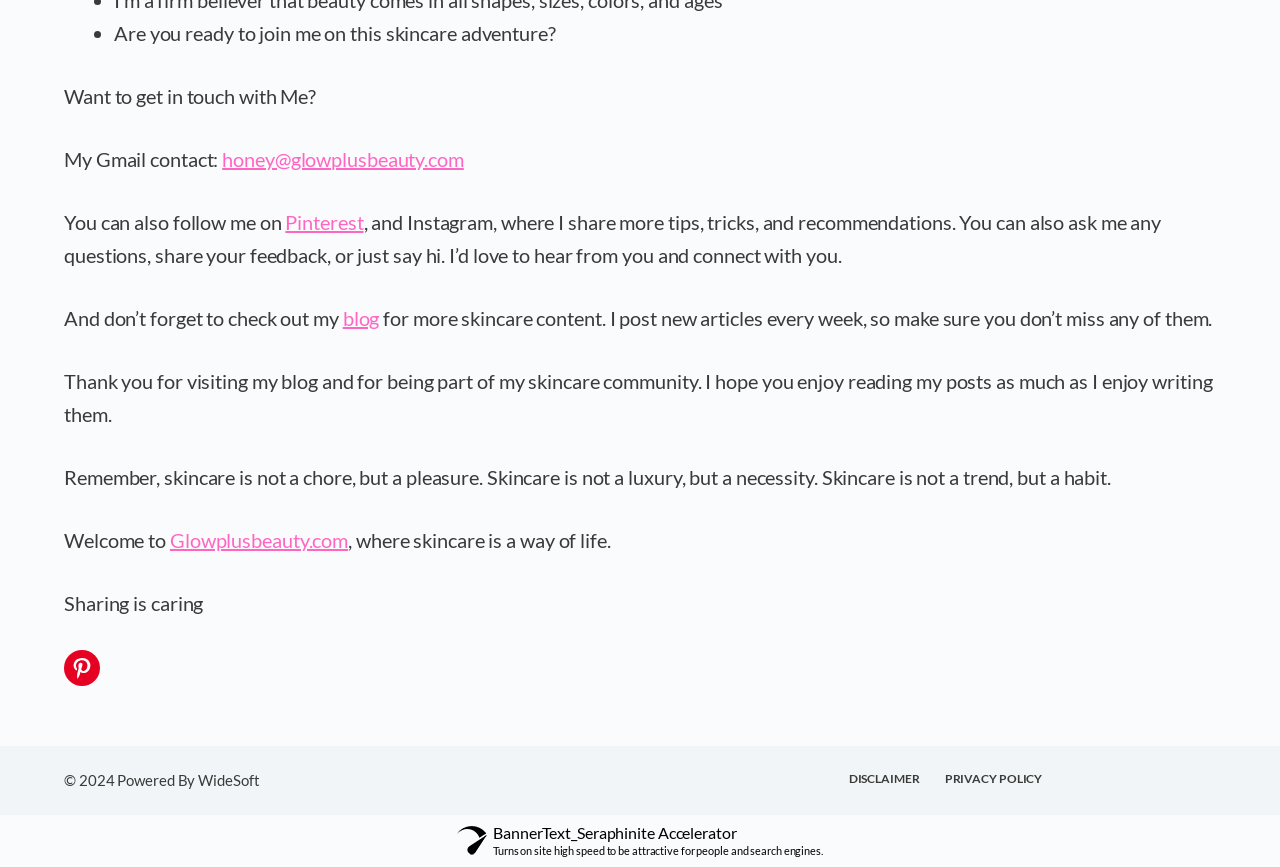What is the blogger's email address?
Examine the image and give a concise answer in one word or a short phrase.

honey@glowplusbeauty.com